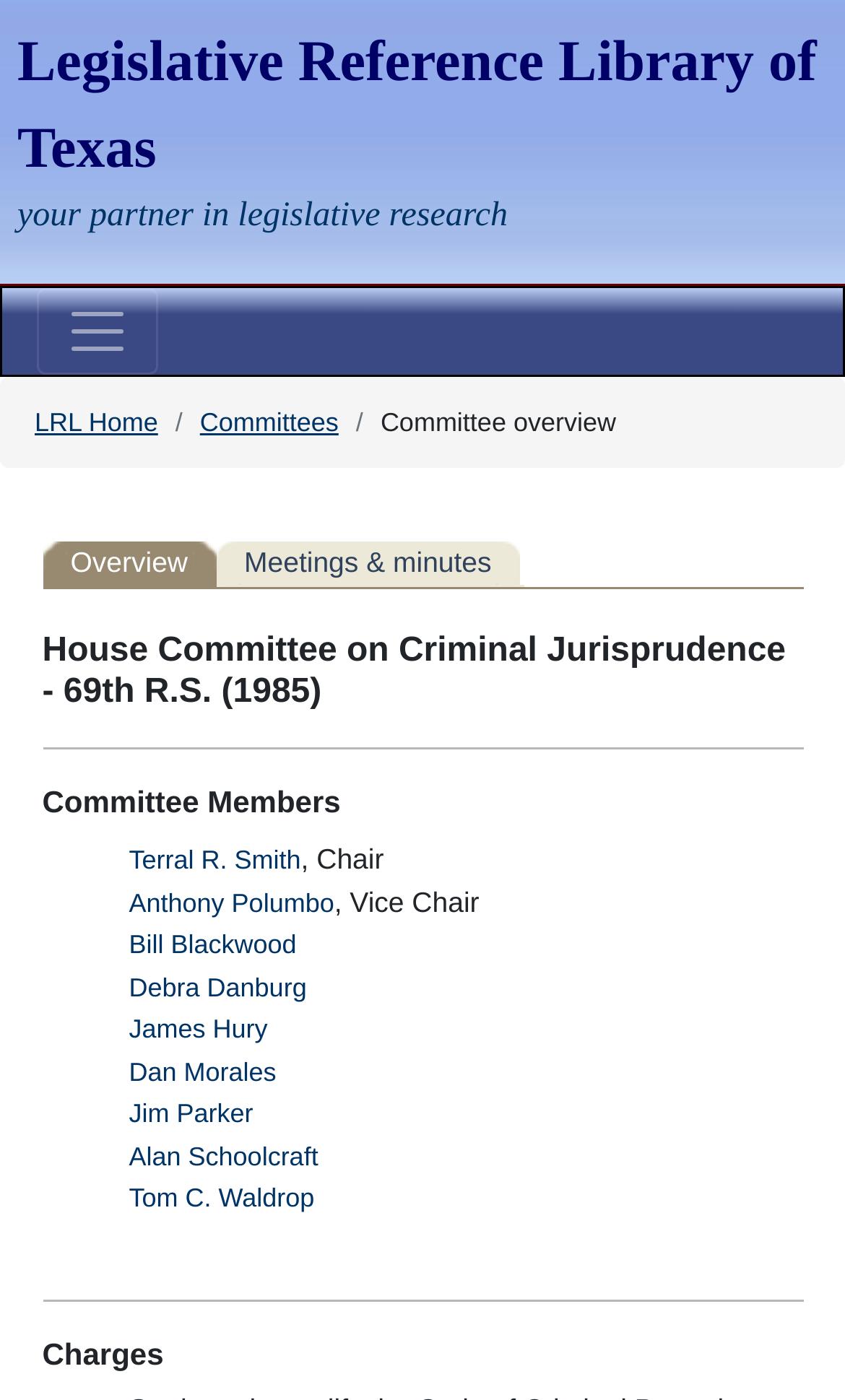Use one word or a short phrase to answer the question provided: 
What is the last charge listed?

None